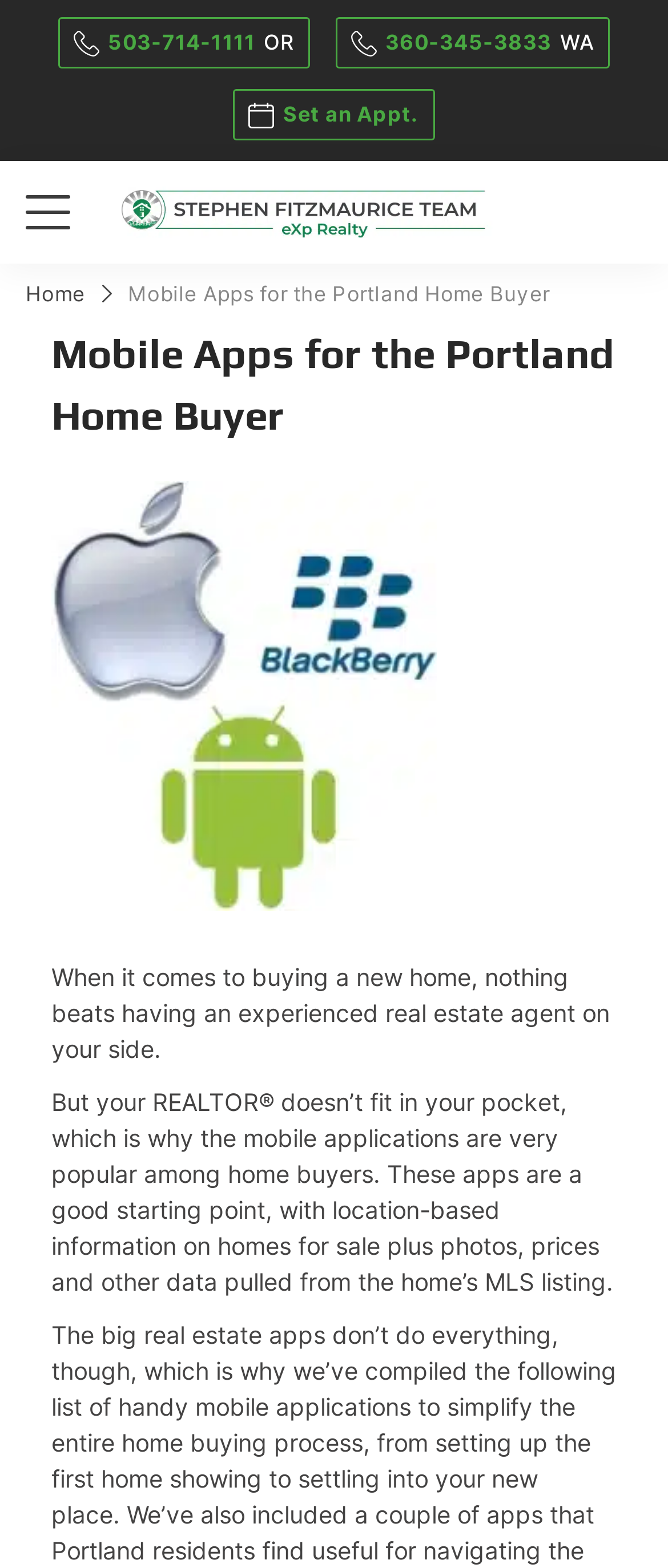How many main sections are there on the webpage?
We need a detailed and meticulous answer to the question.

I counted the main sections on the webpage by looking at the layout and content. I saw sections for 'Sell a Home', 'Buy a Home', 'Homes for Sale', 'Market News', and 'Roster', which suggests that there are 5 main sections on the webpage.